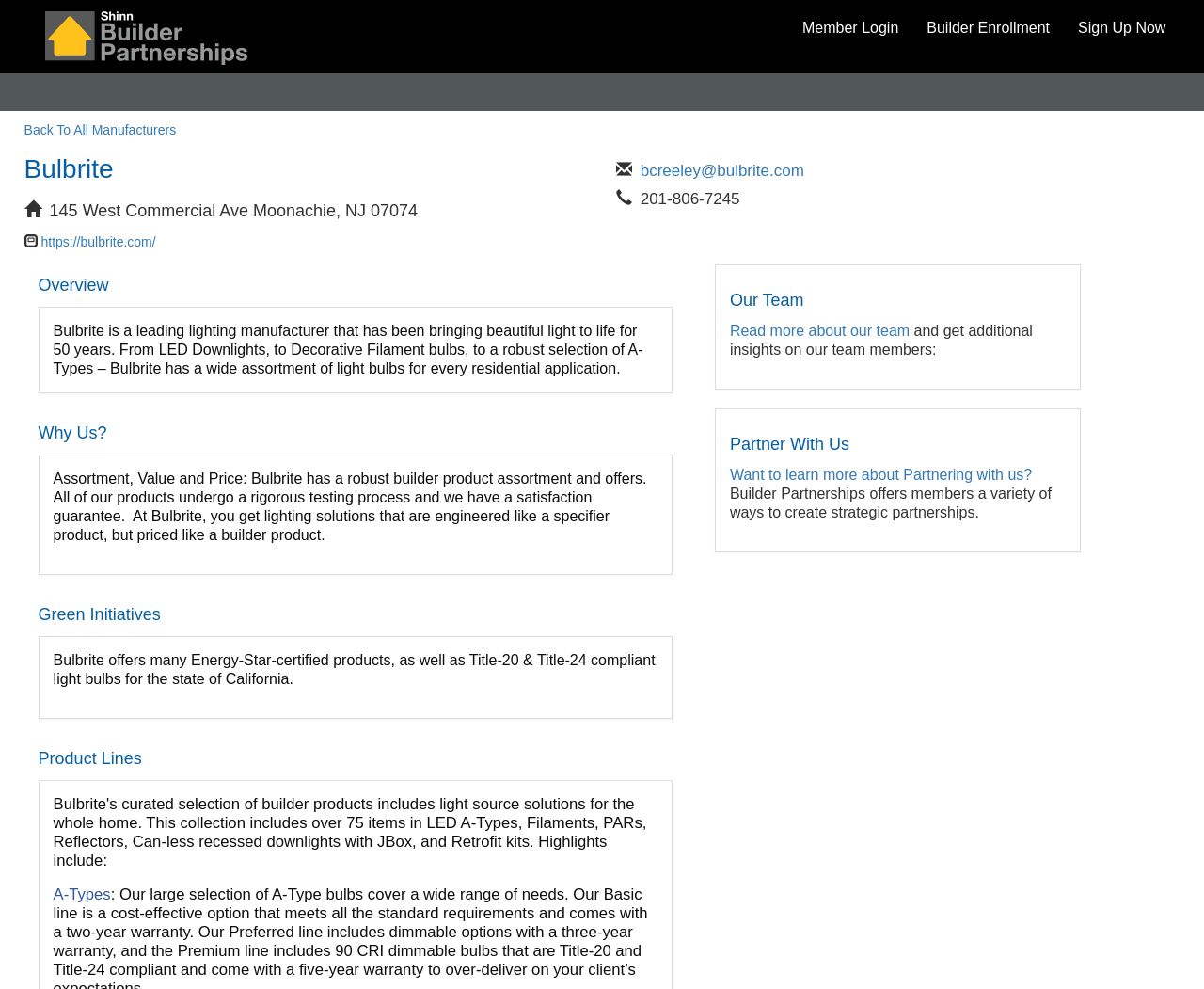Extract the bounding box coordinates for the UI element described as: "Sign Up Now".

[0.884, 0.01, 0.98, 0.048]